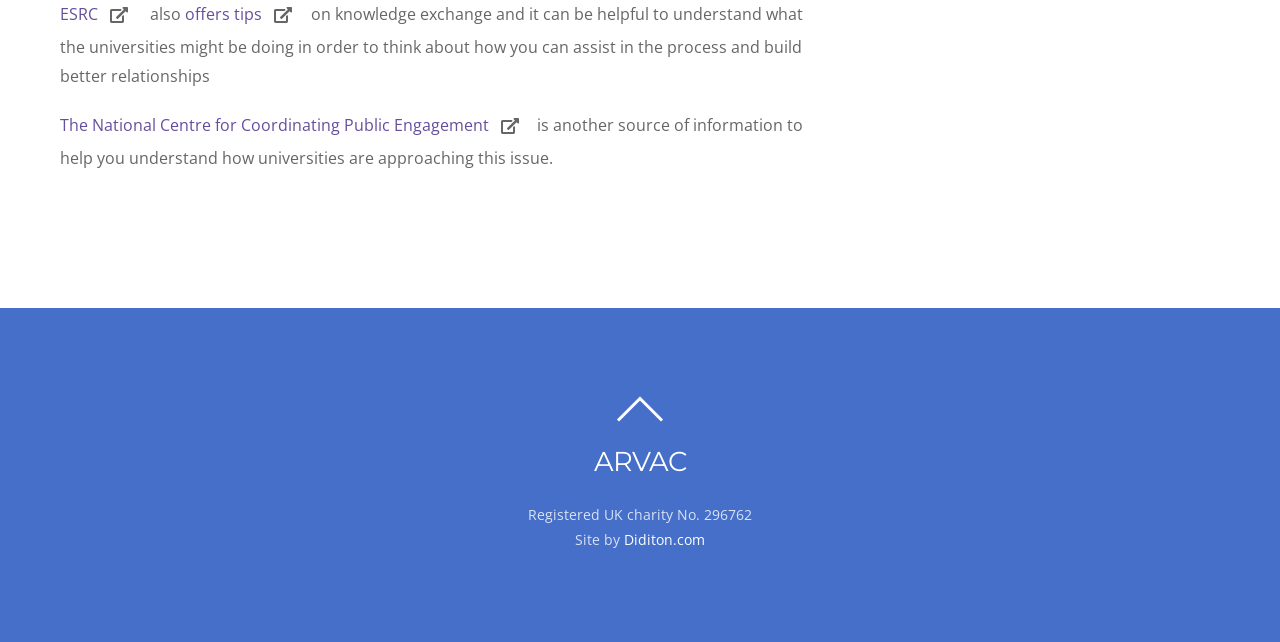Respond to the question below with a concise word or phrase:
What is the purpose of the National Centre?

Coordinating Public Engagement